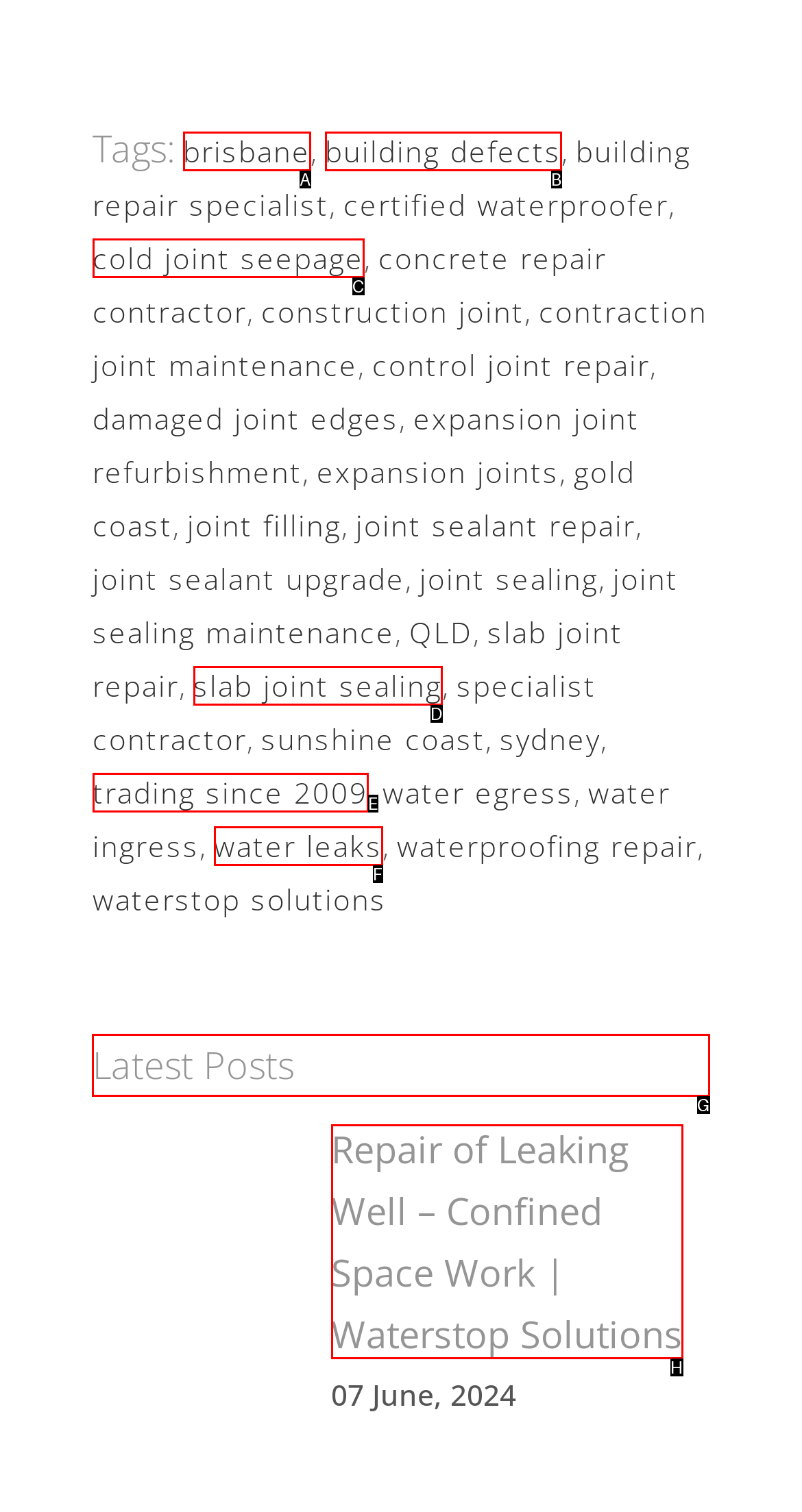Given the instruction: View 'Latest Posts', which HTML element should you click on?
Answer with the letter that corresponds to the correct option from the choices available.

G